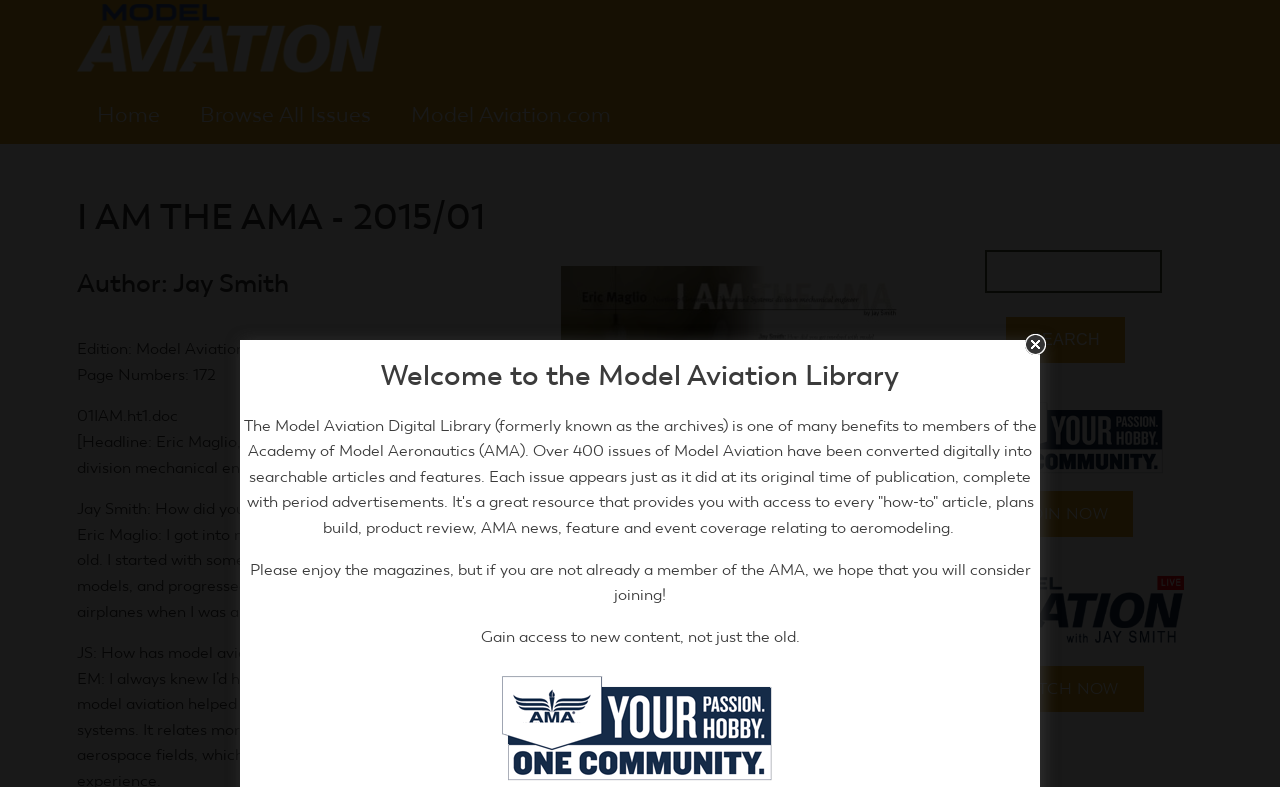What is the call to action on the right side of the page?
Look at the image and respond with a single word or a short phrase.

JOIN NOW